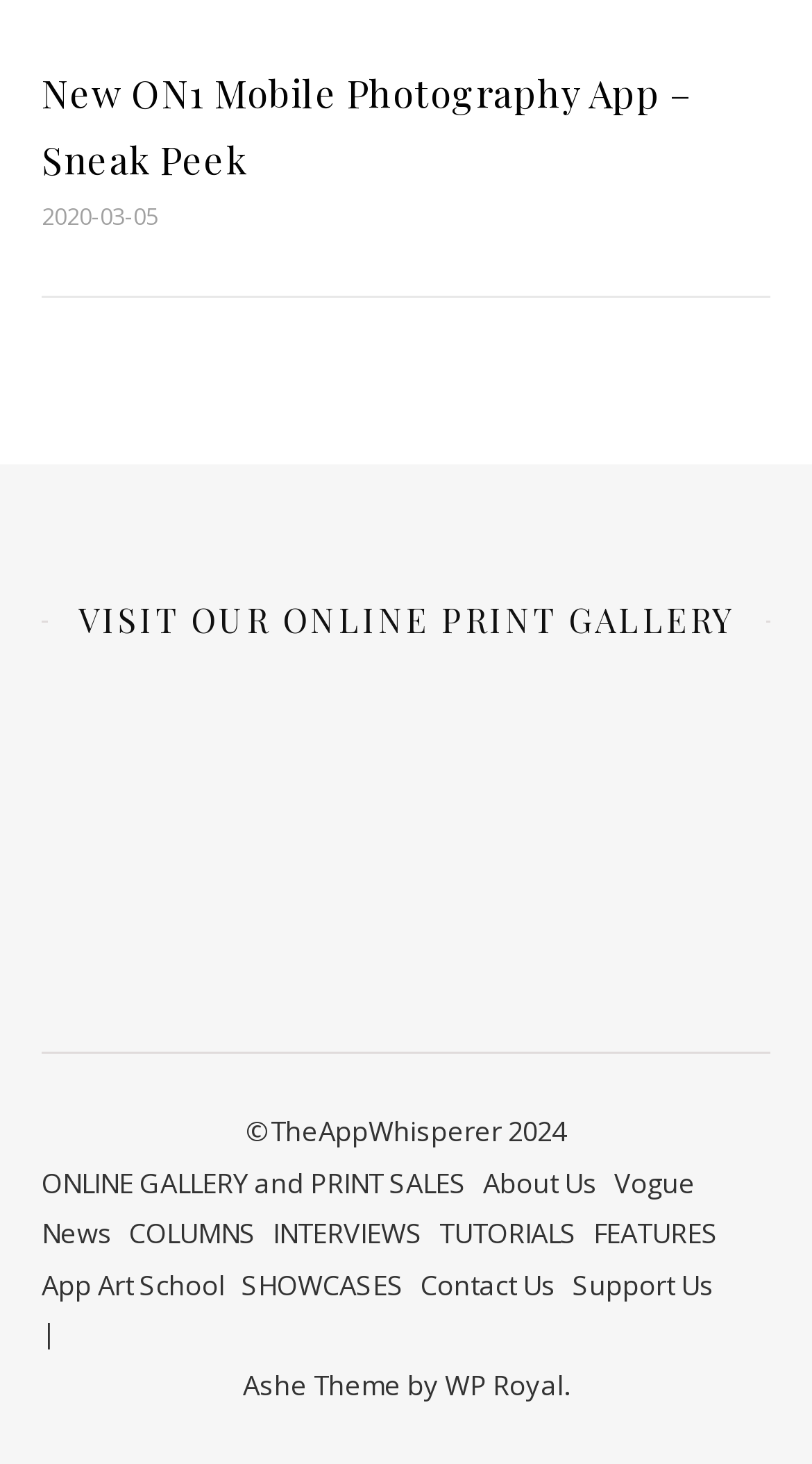Identify the bounding box for the described UI element: "COLUMNS".

[0.159, 0.83, 0.315, 0.855]